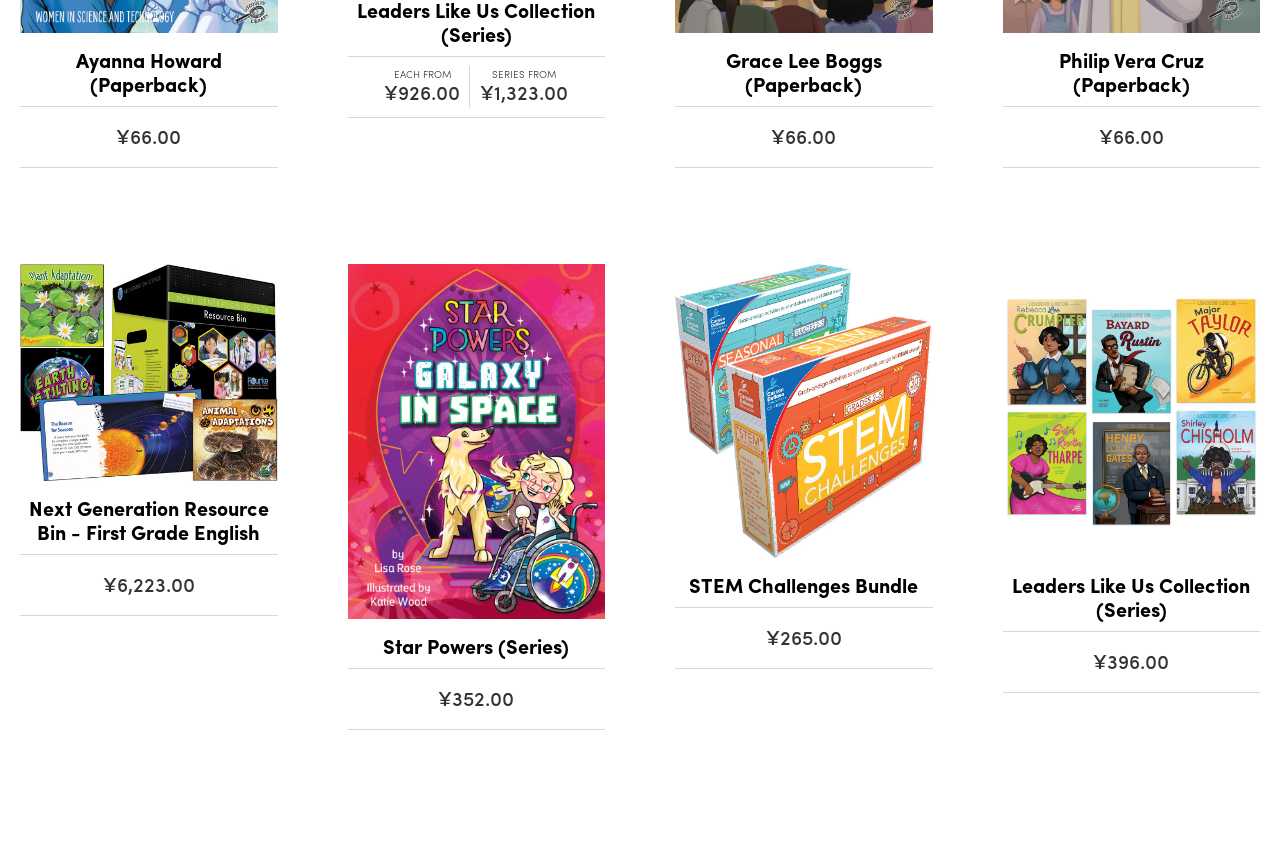Please determine the bounding box coordinates of the element's region to click for the following instruction: "Learn more about STEM Challenges Bundle".

[0.538, 0.668, 0.717, 0.702]